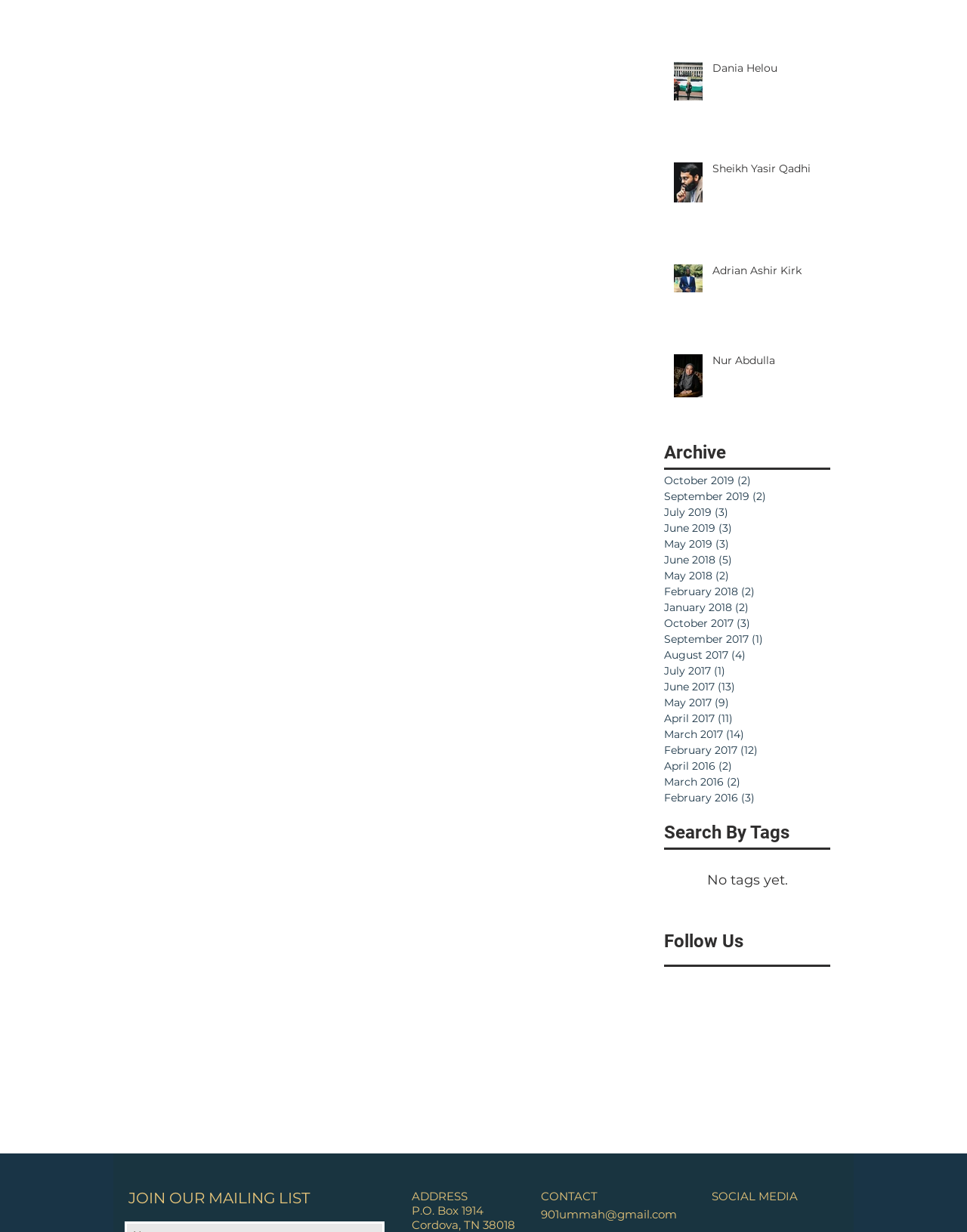Specify the bounding box coordinates for the region that must be clicked to perform the given instruction: "Follow on Facebook".

[0.687, 0.791, 0.705, 0.805]